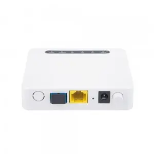How many interface ports are visible on the device?
Using the information from the image, give a concise answer in one word or a short phrase.

Three